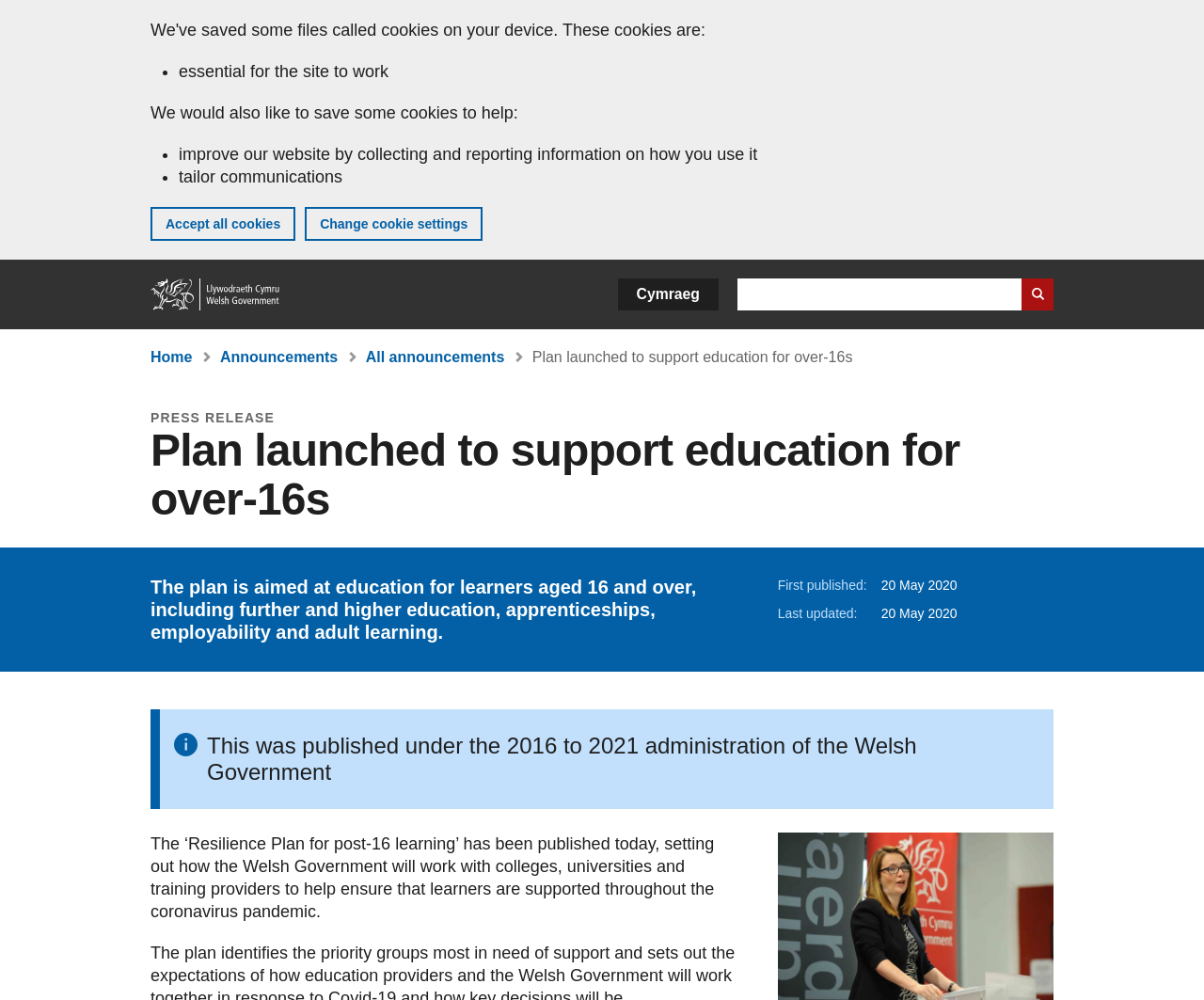Please provide a comprehensive response to the question based on the details in the image: What is the context of the plan?

The context of the plan can be inferred from the static text '...help ensure that learners are supported throughout the coronavirus pandemic.' which mentions the pandemic as the context in which the plan is being implemented.